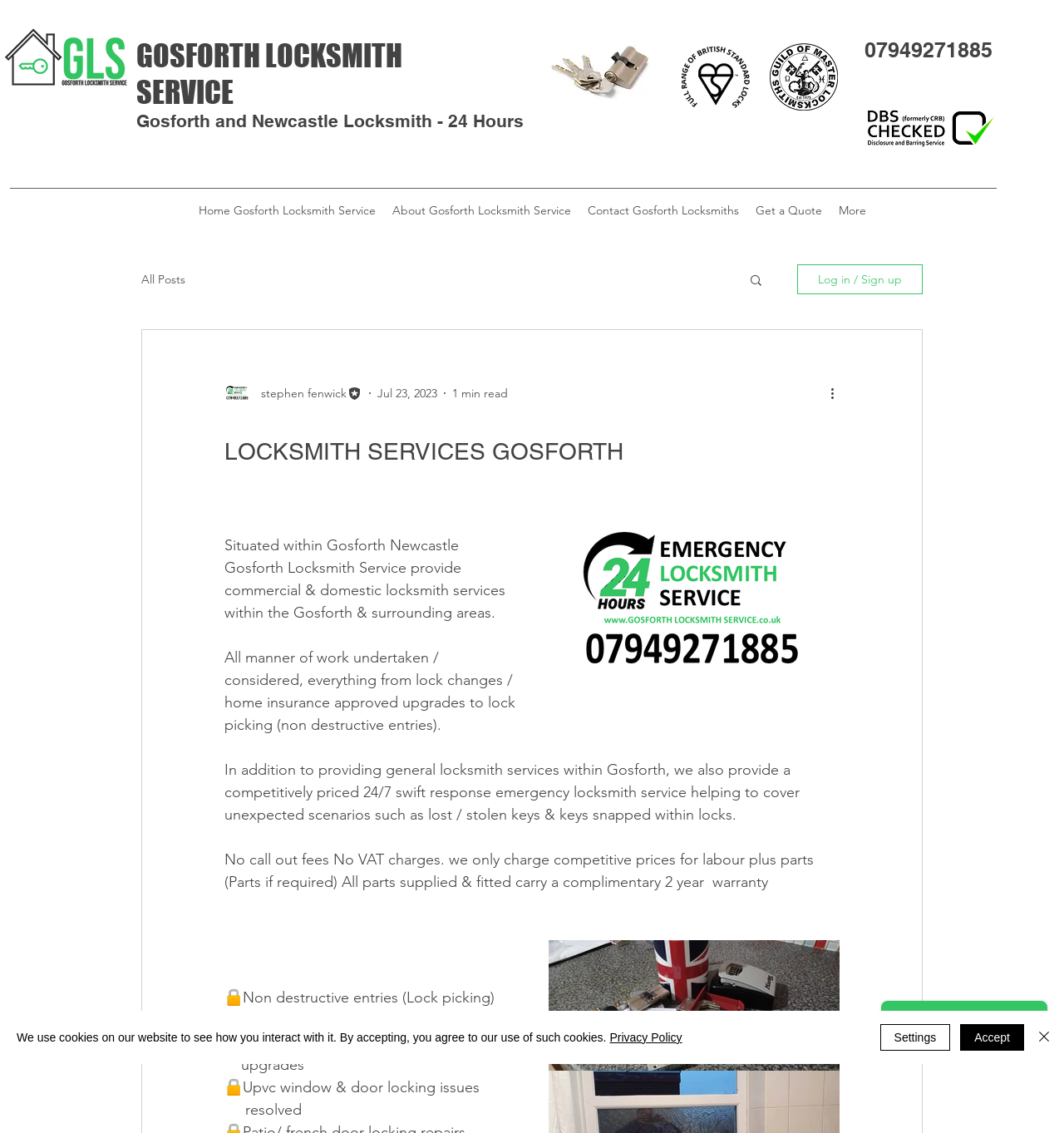Please determine and provide the text content of the webpage's heading.

LOCKSMITH SERVICES GOSFORTH